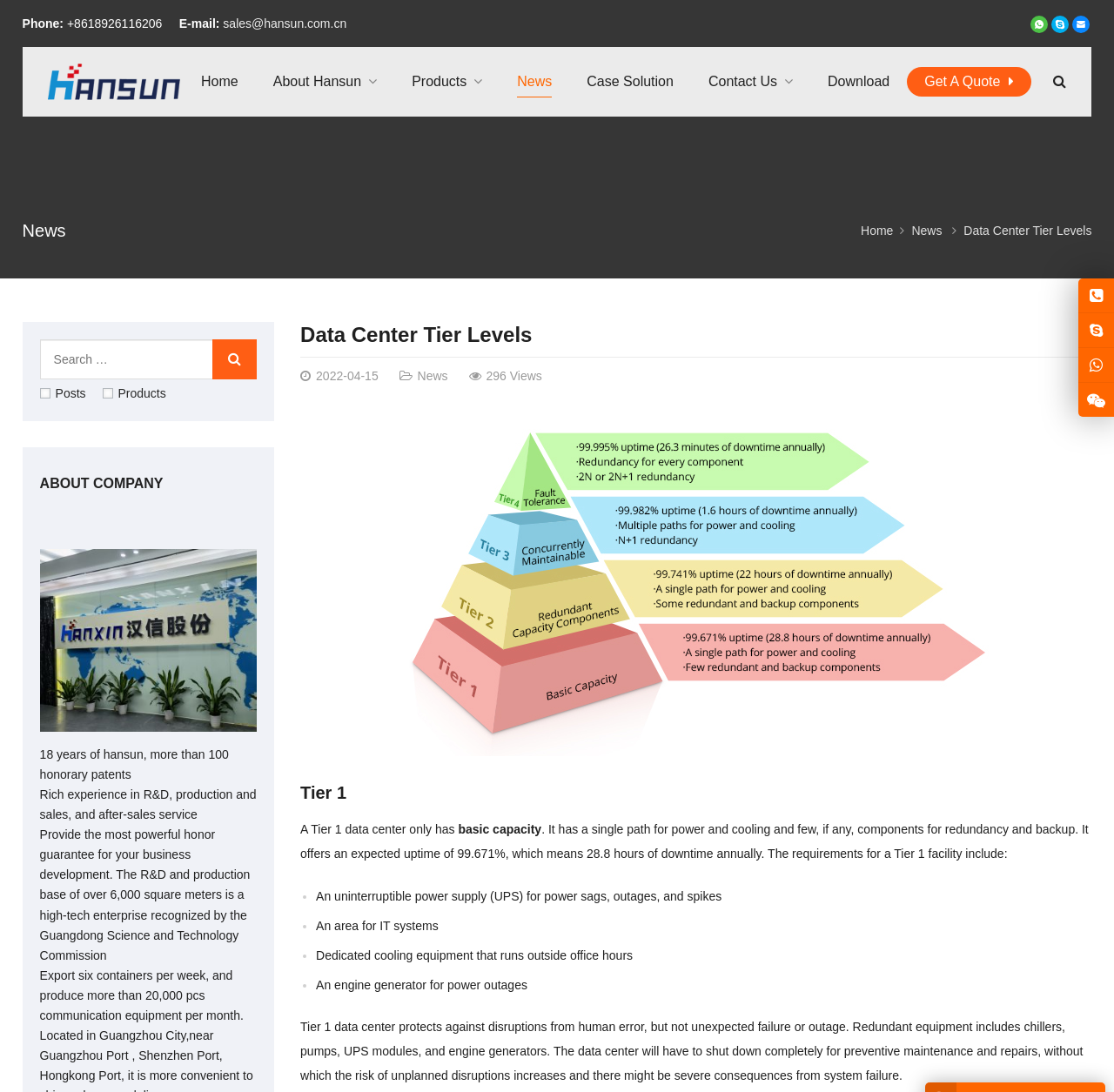Respond concisely with one word or phrase to the following query:
What is the expected uptime of a Tier 1 data center?

99.671%